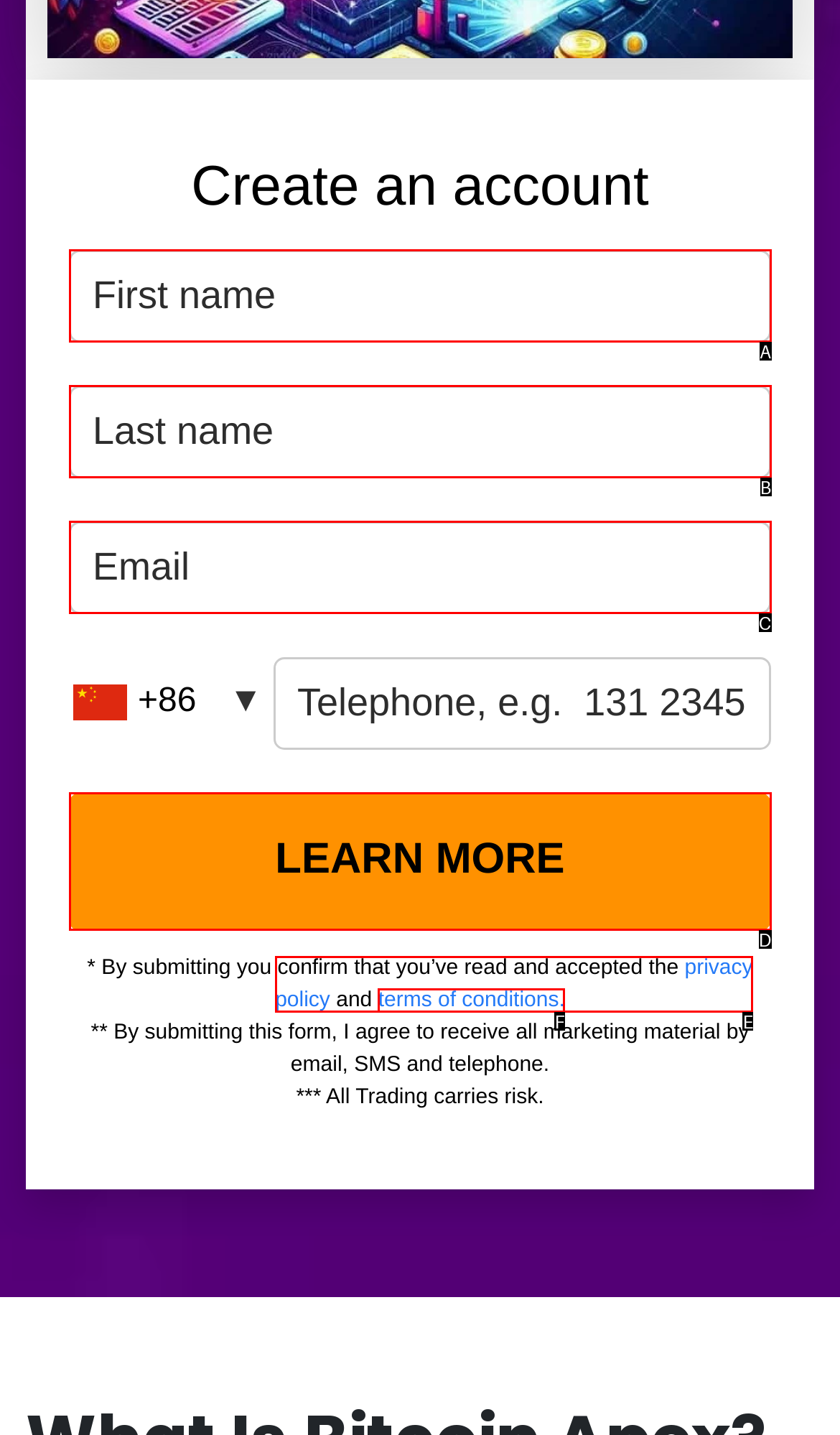Select the HTML element that fits the following description: name="lastname" placeholder="Last name"
Provide the letter of the matching option.

B